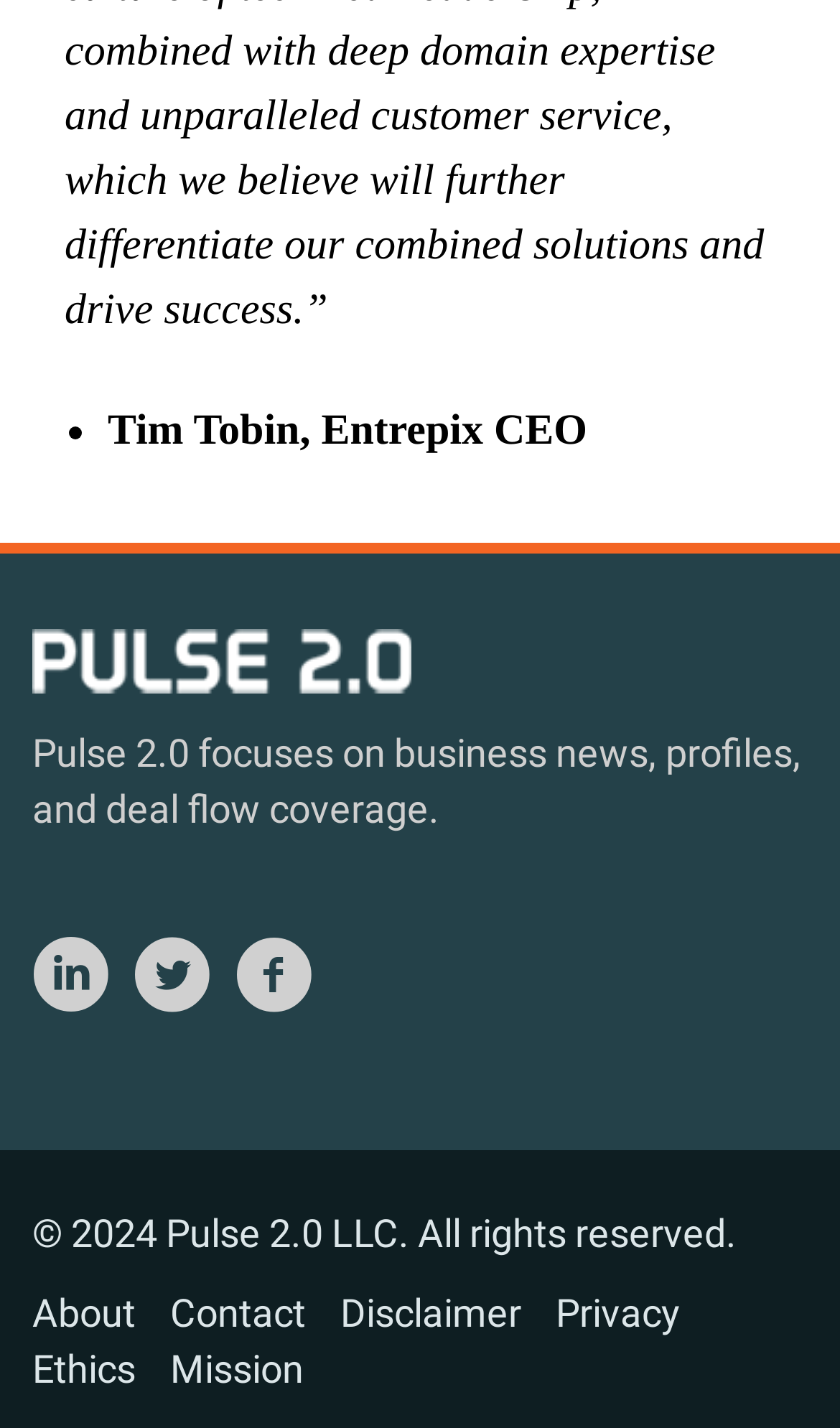Show the bounding box coordinates for the element that needs to be clicked to execute the following instruction: "Click on Pulse 2.0". Provide the coordinates in the form of four float numbers between 0 and 1, i.e., [left, top, right, bottom].

[0.038, 0.445, 0.49, 0.477]